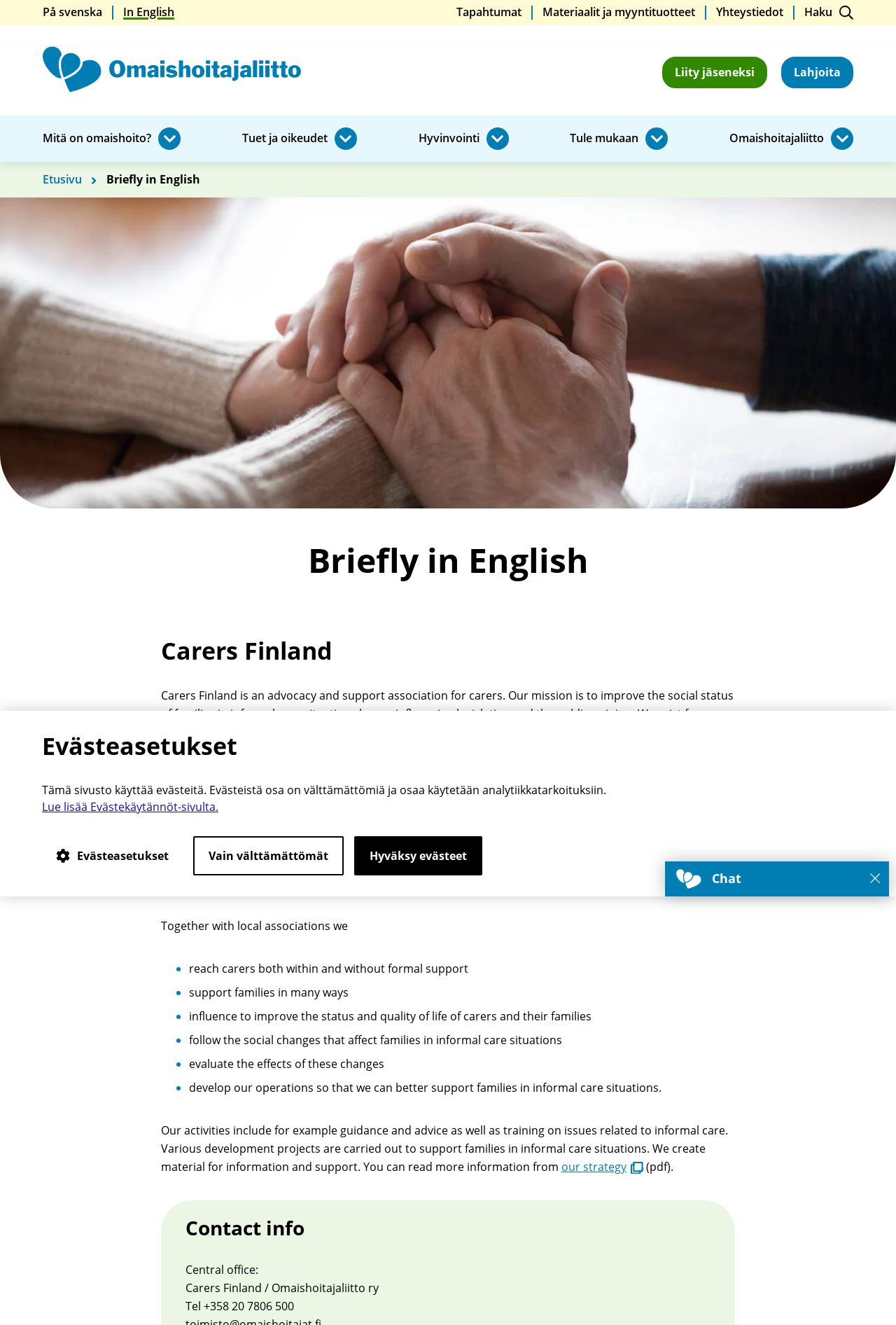Generate the text of the webpage's primary heading.

Briefly in English